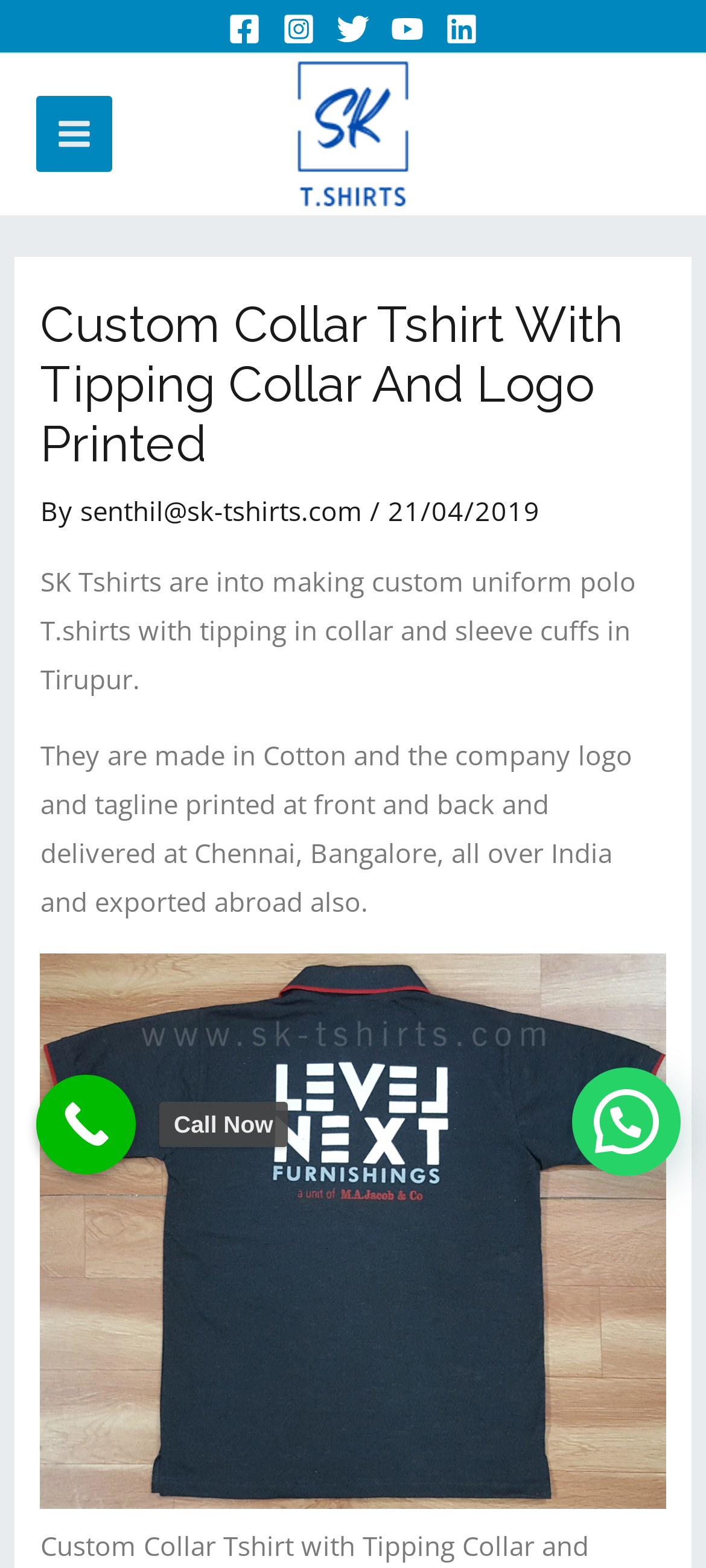Answer the following inquiry with a single word or phrase:
What material are the T-shirts made of?

Cotton